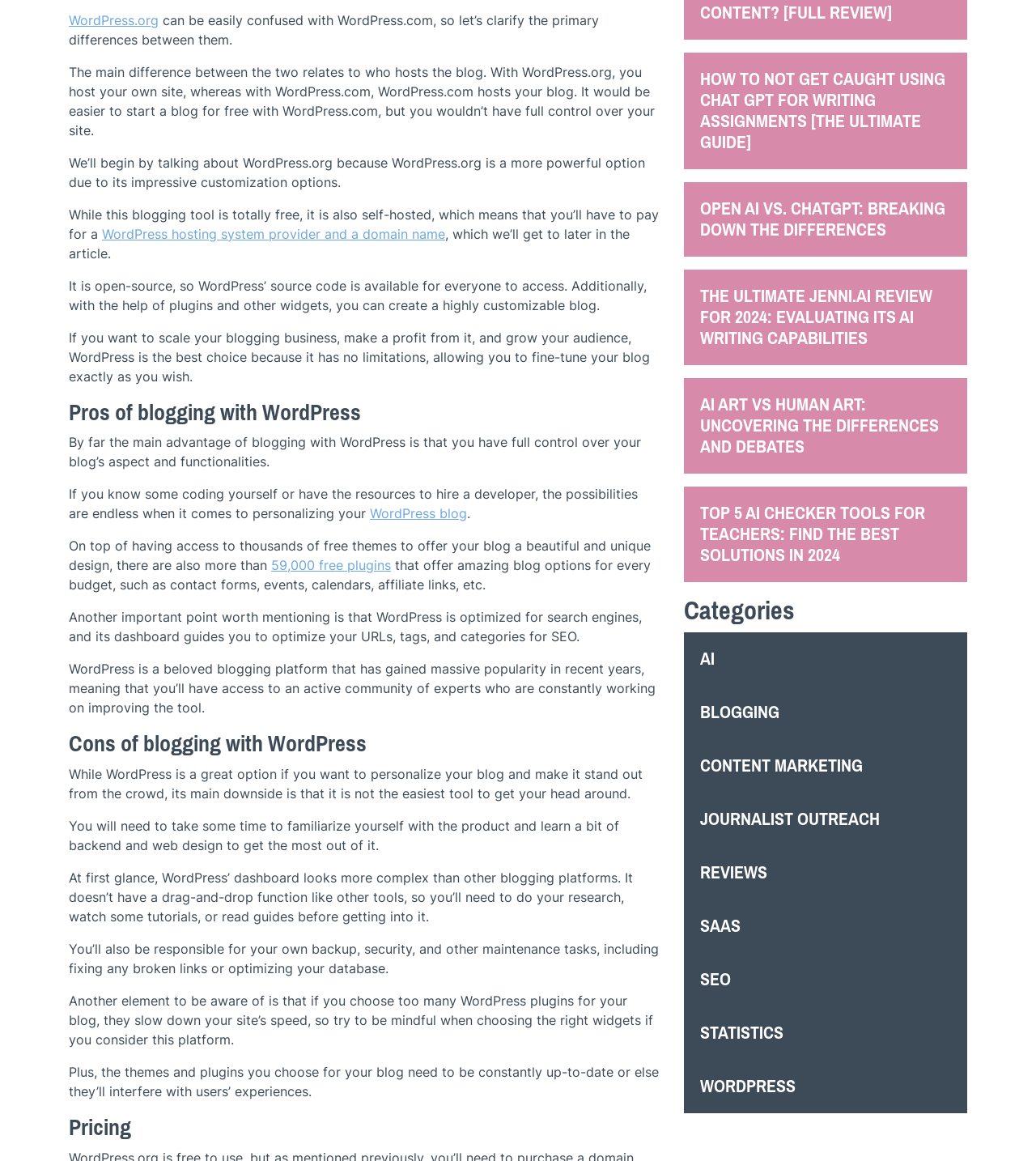What is a disadvantage of using WordPress?
Please use the visual content to give a single word or phrase answer.

Complexity